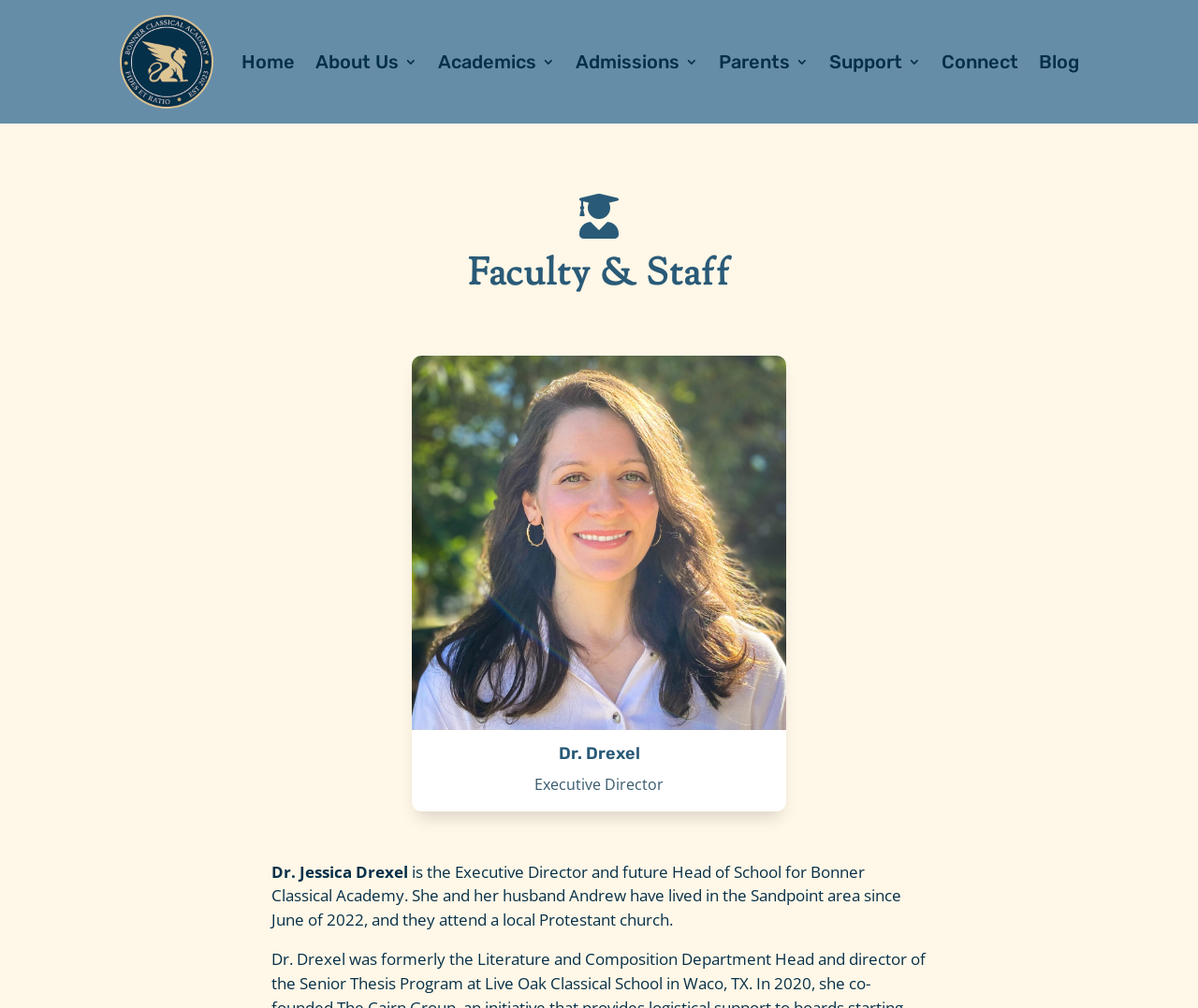Please locate the bounding box coordinates of the element's region that needs to be clicked to follow the instruction: "Click on the Home link". The bounding box coordinates should be provided as four float numbers between 0 and 1, i.e., [left, top, right, bottom].

[0.201, 0.015, 0.246, 0.108]